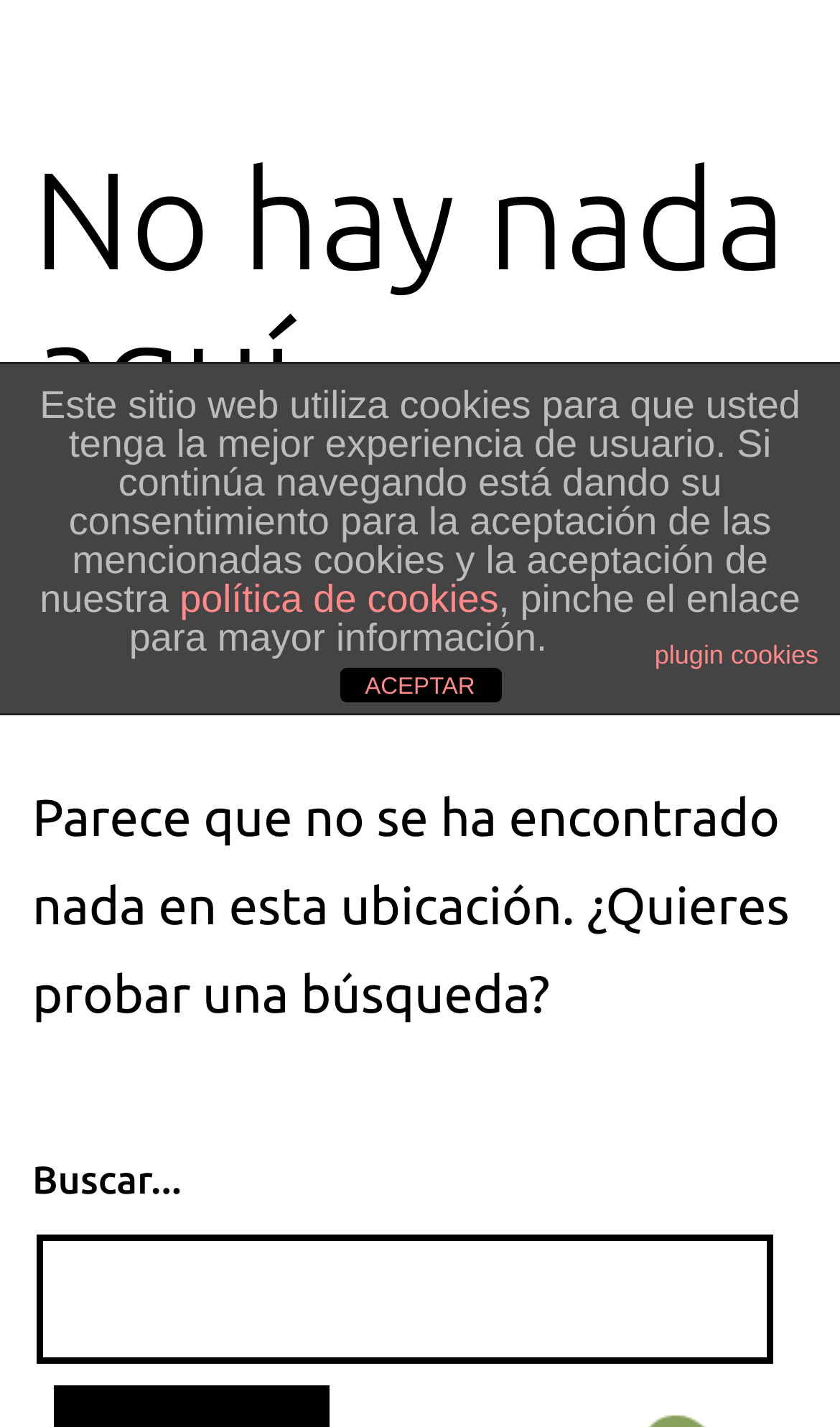Please determine the bounding box coordinates for the element with the description: "plugin cookies".

[0.779, 0.433, 0.974, 0.485]